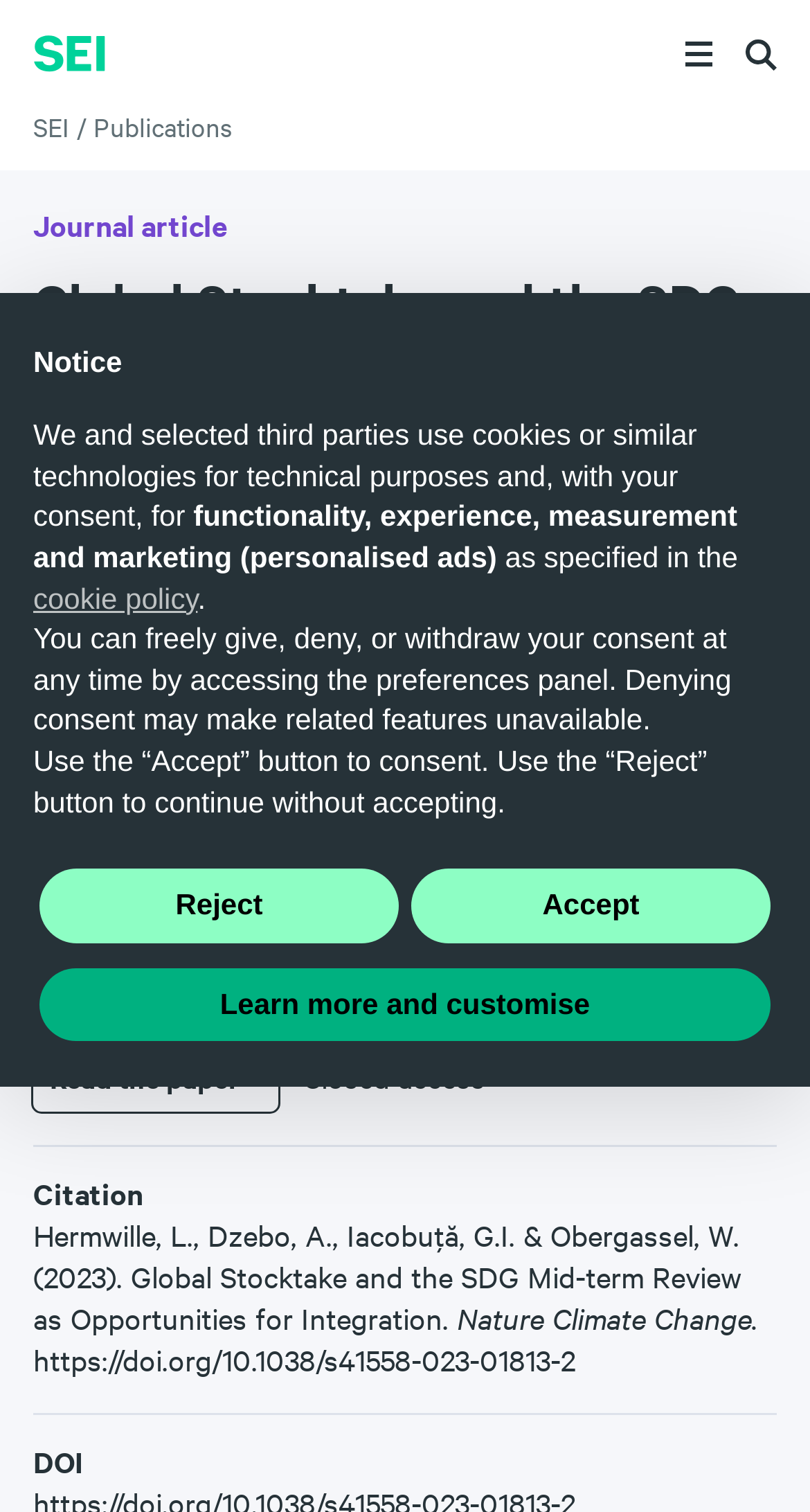Provide an in-depth description of the elements and layout of the webpage.

This webpage is about a journal article titled "Global Stocktake and the SDG mid-term review as opportunities for integration" published by SEI (Stockholm Environment Institute). At the top left corner, there is an SEI logo, and next to it, a menu button. On the top right corner, there is a search button. Below the logo, there is a breadcrumb navigation bar with links to SEI and Publications.

The main content of the webpage starts with a heading that matches the title of the article. Below the heading, there is a brief summary of the article, which emphasizes the importance of integrating climate action and sustainable development for achieving nationally determined contributions and Sustainable Development Goals.

The article's author, Adis Dzebo, is mentioned, along with the publication date, September 15, 2023. There is a link to read the paper, and next to it, a note indicating that the access is closed. Below this section, there is a citation of the article, including the authors, title, and publication information.

At the bottom of the page, there is a notice dialog box that informs users about the use of cookies and similar technologies for technical purposes and marketing. The notice provides options to learn more, accept, or reject the use of cookies.

Throughout the webpage, there are several buttons, links, and icons, including a hamburger menu icon, a search icon, and an external link icon. The layout is organized, with clear headings and concise text, making it easy to navigate and read.